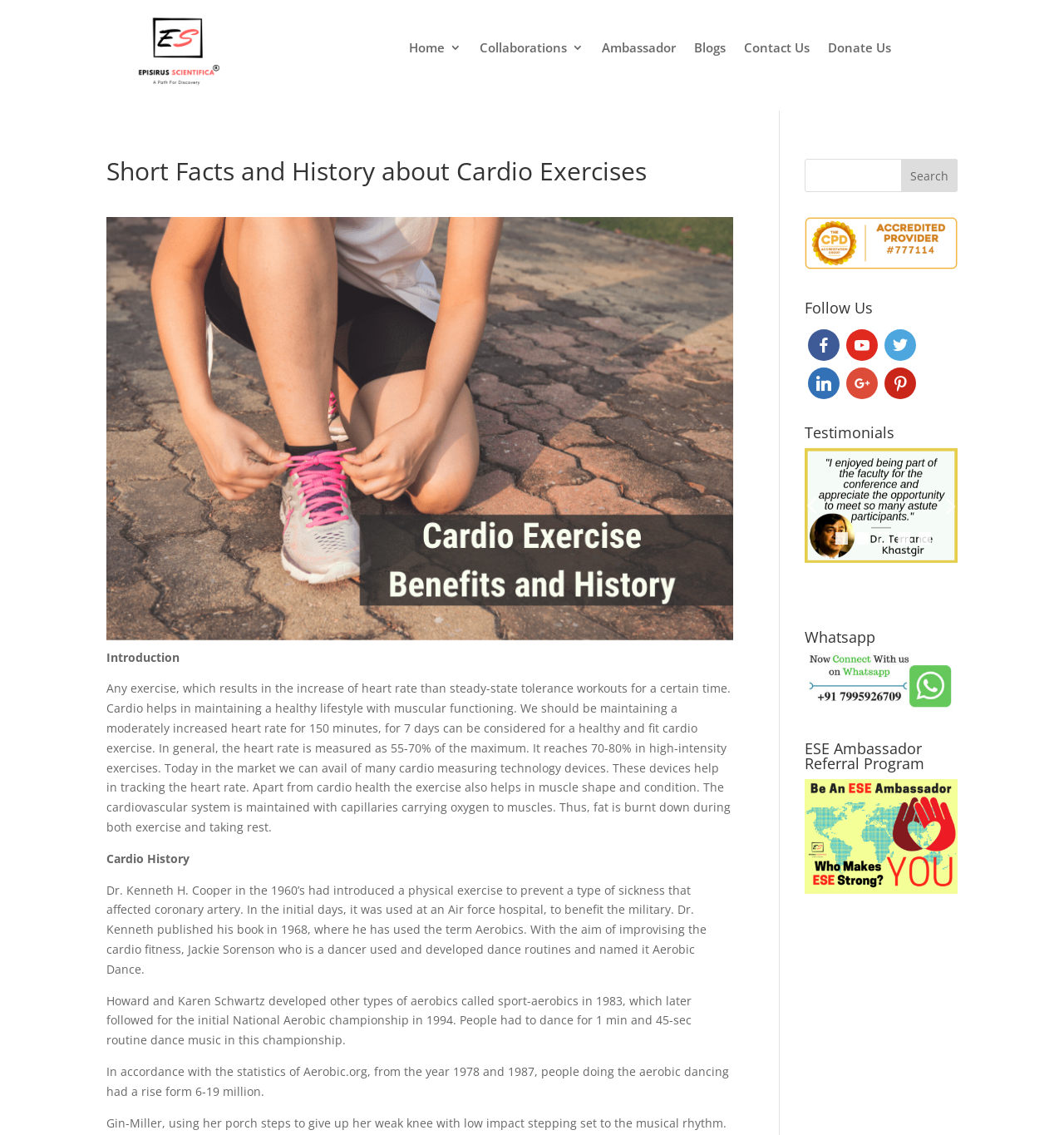Provide a short answer to the following question with just one word or phrase: What is the name of the organization that developed sport-aerobics?

Howard and Karen Schwartz